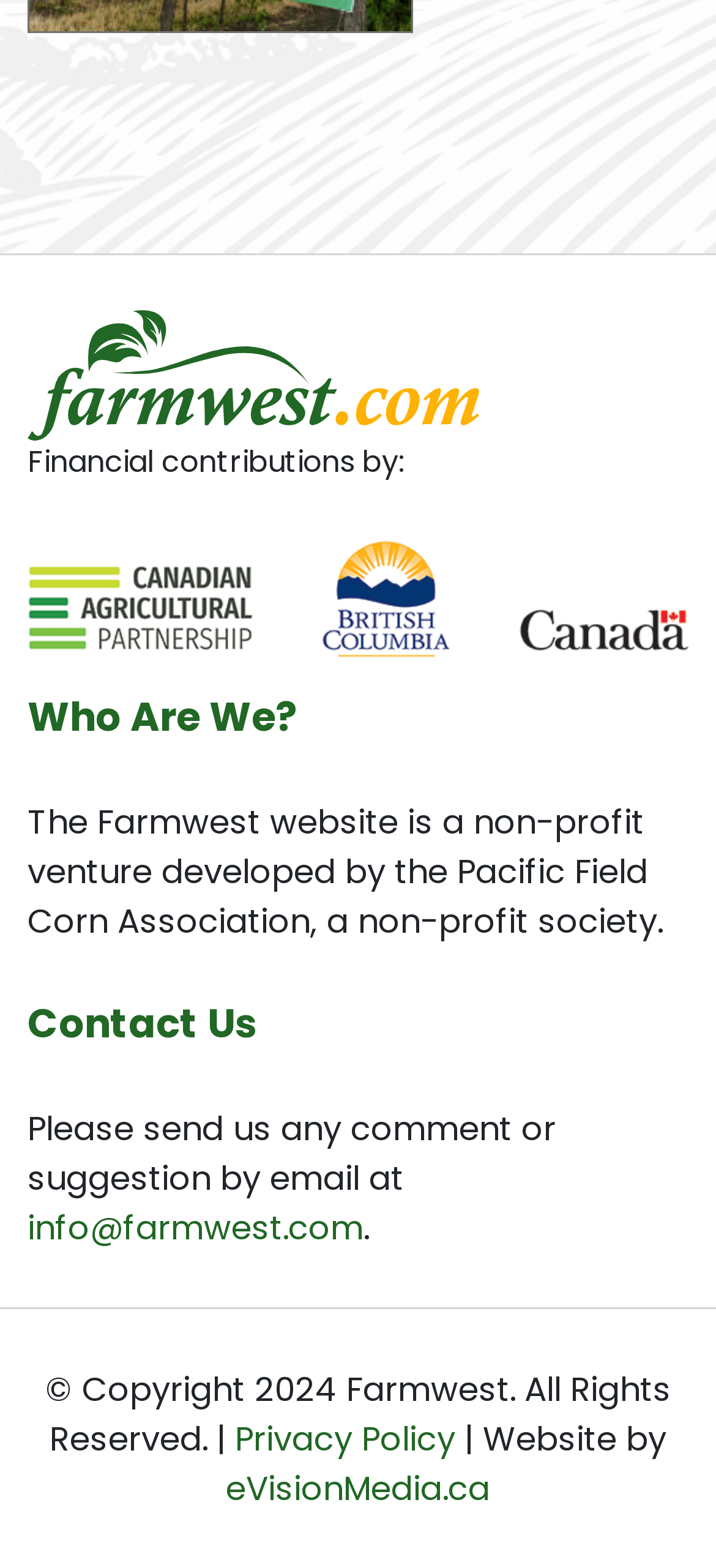Use a single word or phrase to answer the question: 
What is the copyright year of the website?

2024